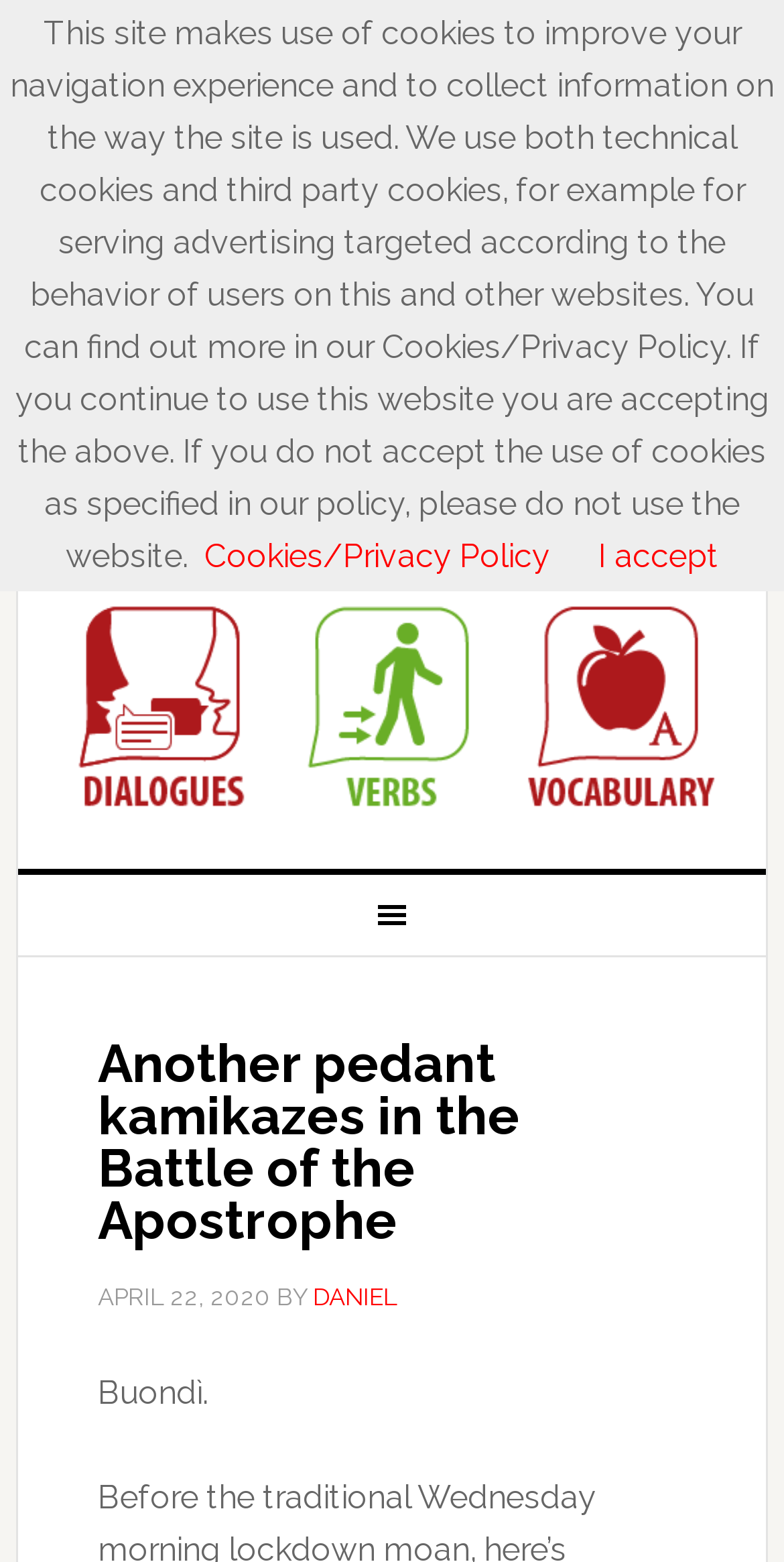Extract the text of the main heading from the webpage.

Another pedant kamikazes in the Battle of the Apostrophe